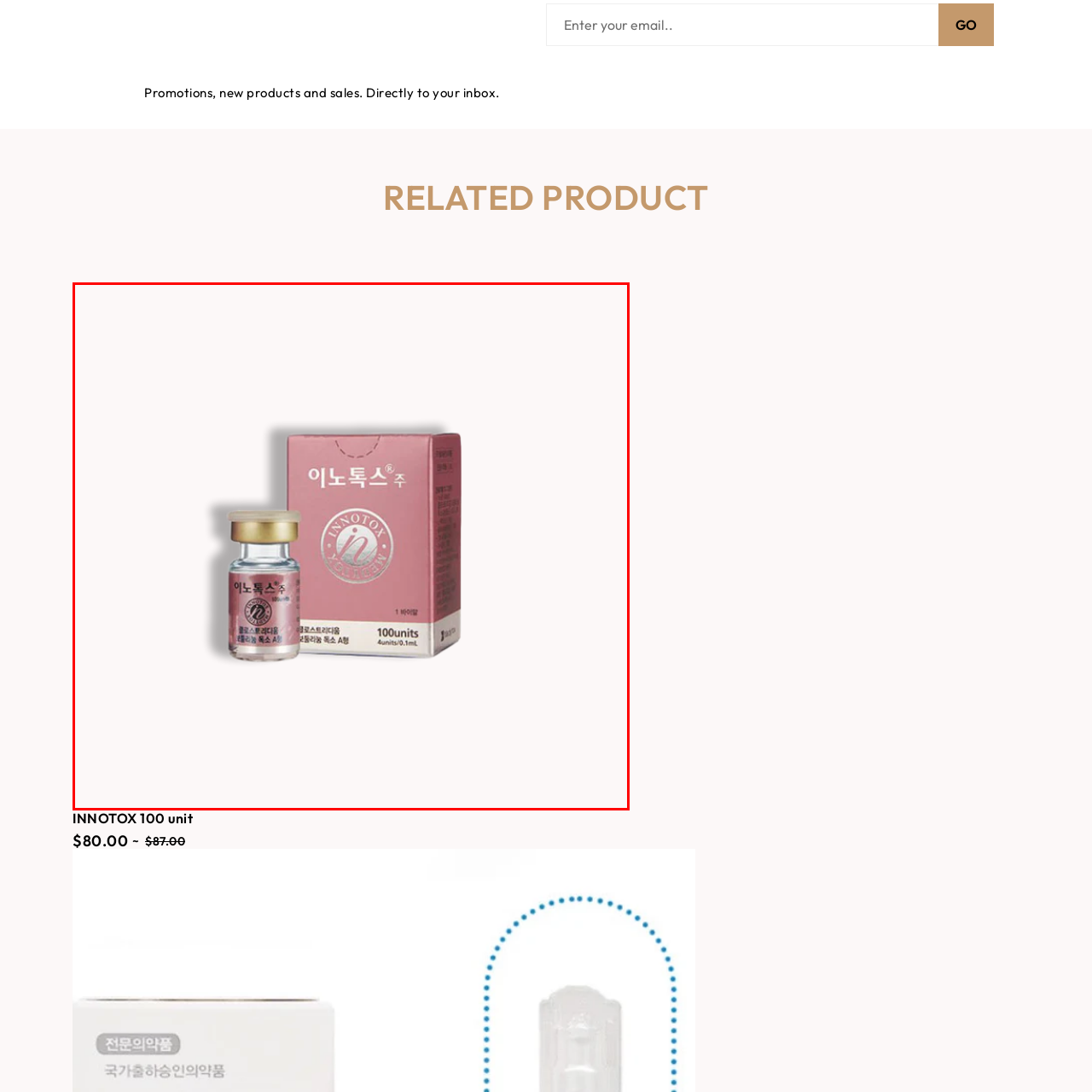Direct your attention to the image marked by the red boundary, What is the language used on the vial label? Provide a single word or phrase in response.

Korean